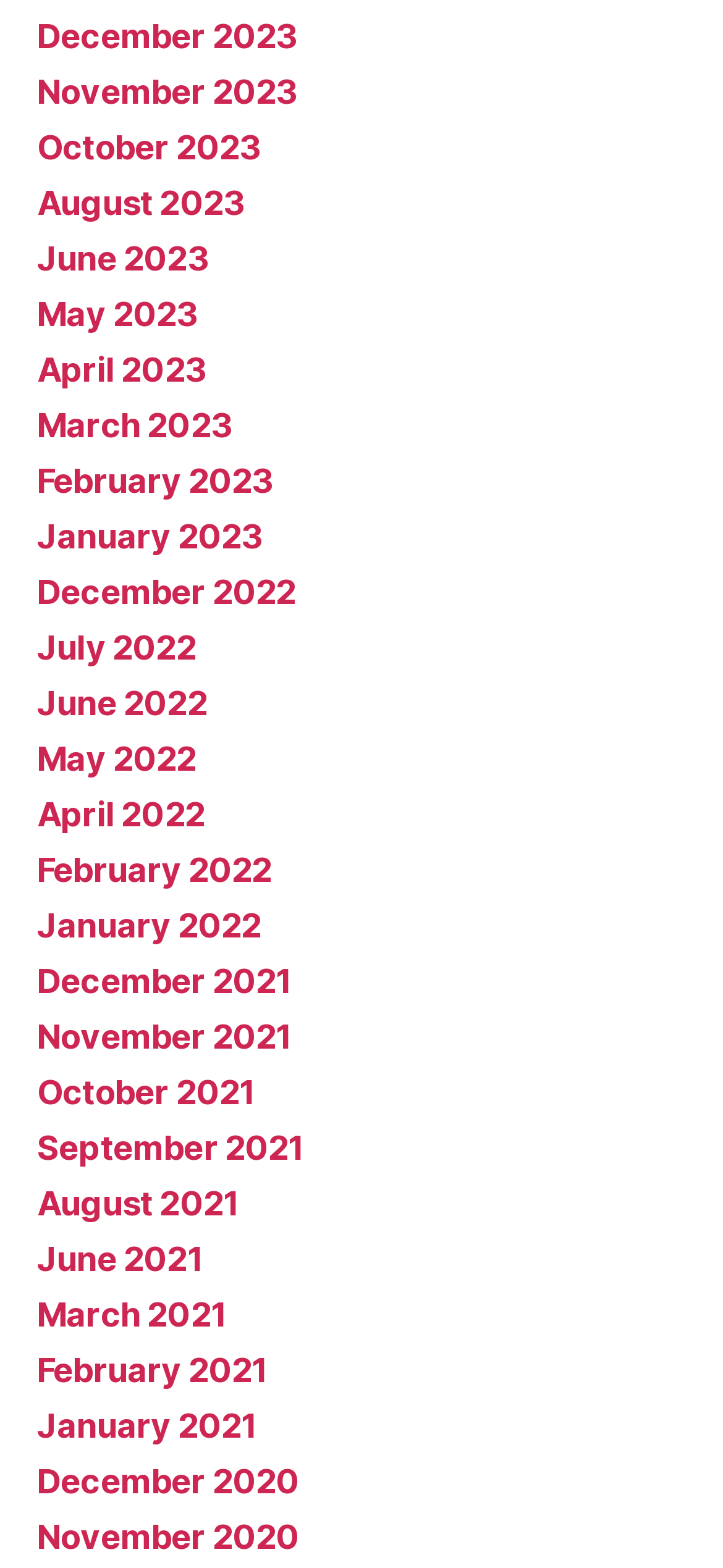Using the element description: "January 2023", determine the bounding box coordinates for the specified UI element. The coordinates should be four float numbers between 0 and 1, [left, top, right, bottom].

[0.051, 0.329, 0.364, 0.354]